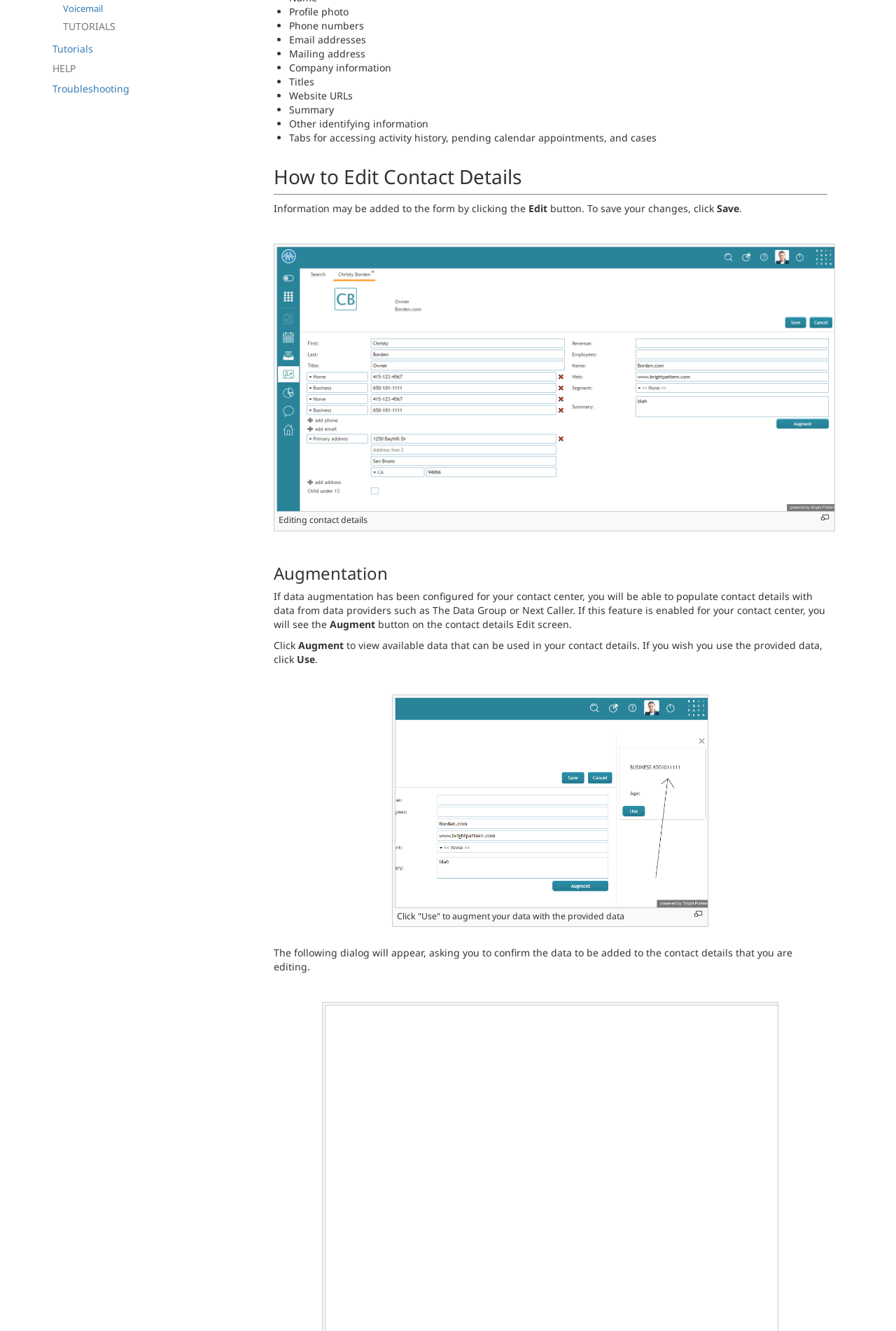Predict the bounding box of the UI element based on this description: "Troubleshooting".

[0.055, 0.061, 0.25, 0.072]